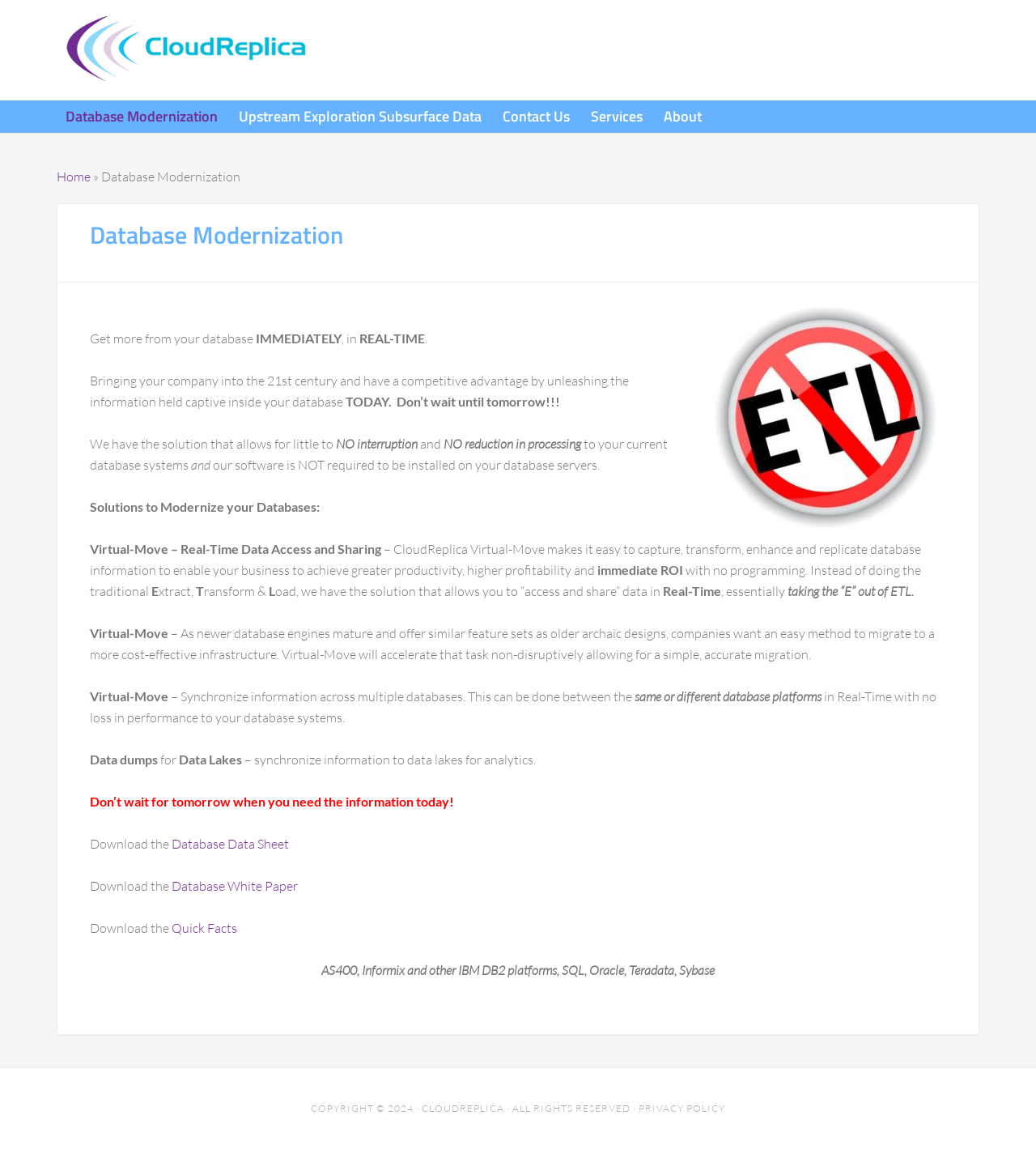Specify the bounding box coordinates of the element's area that should be clicked to execute the given instruction: "Click on the 'Services' link". The coordinates should be four float numbers between 0 and 1, i.e., [left, top, right, bottom].

[0.562, 0.086, 0.629, 0.114]